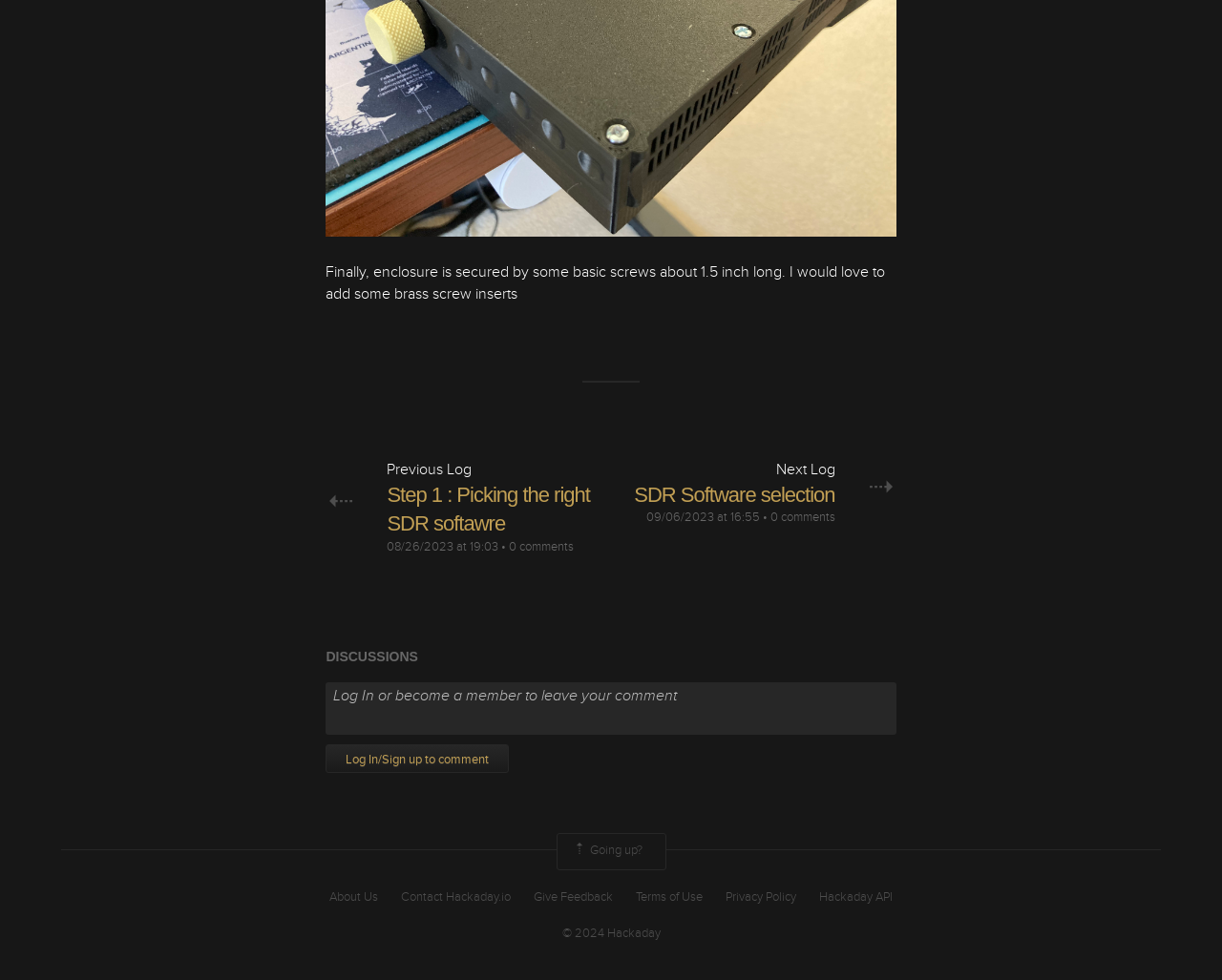Find the bounding box coordinates of the element you need to click on to perform this action: 'Click on the 'About Us' link'. The coordinates should be represented by four float values between 0 and 1, in the format [left, top, right, bottom].

[0.27, 0.906, 0.309, 0.924]